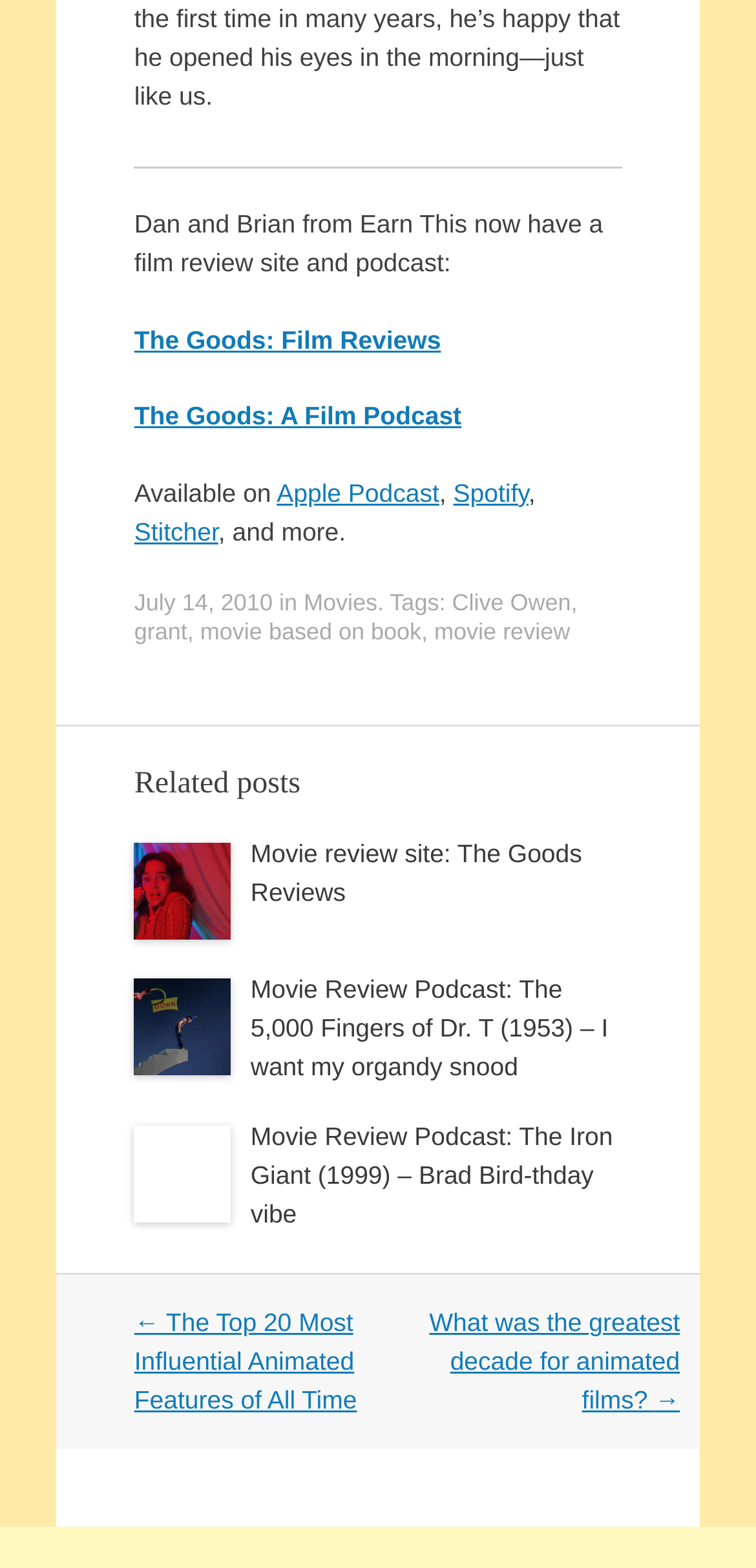Please identify the bounding box coordinates of the element I need to click to follow this instruction: "view November 2006".

None